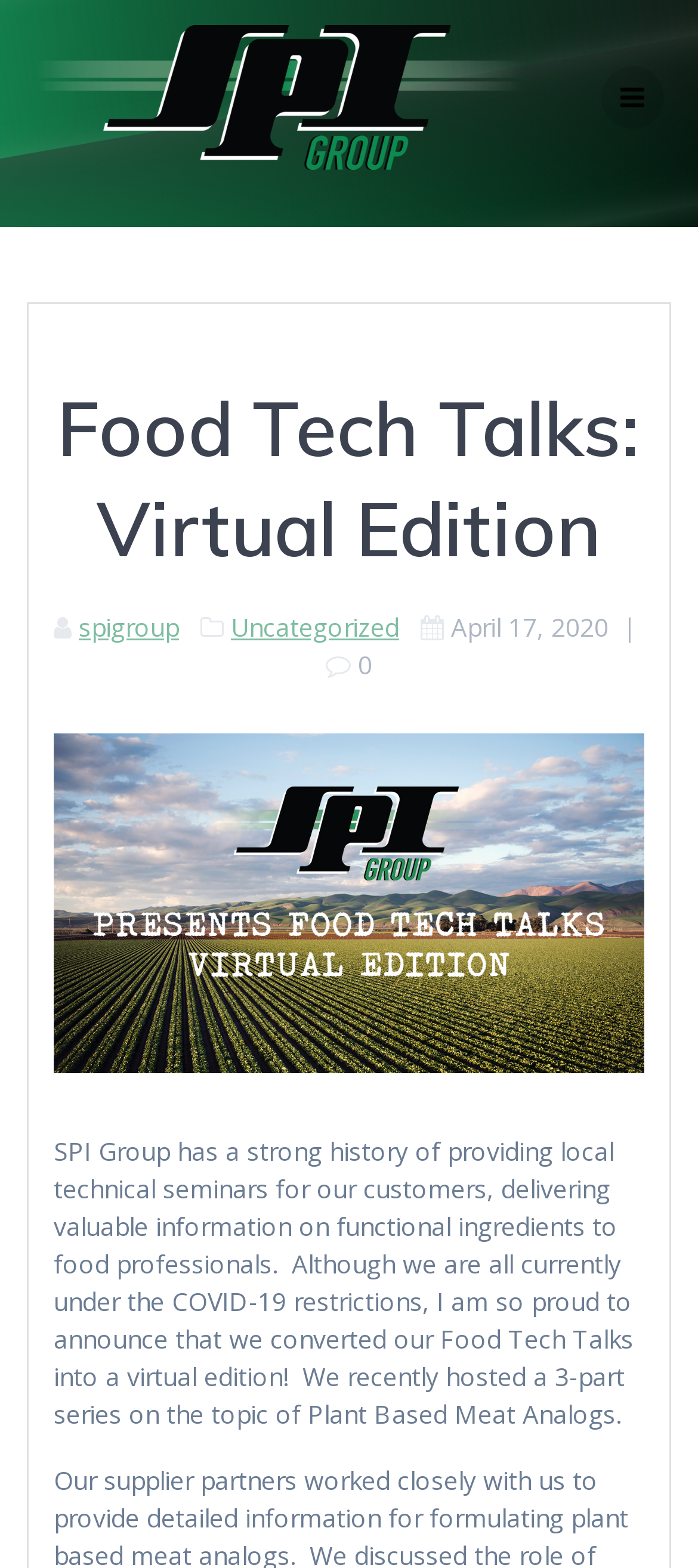How many parts does the virtual series on Plant Based Meat Analogs have?
Provide a comprehensive and detailed answer to the question.

The answer can be found by reading the paragraph of text on the webpage, which mentions that SPI Group recently hosted a 3-part series on the topic of Plant Based Meat Analogs.